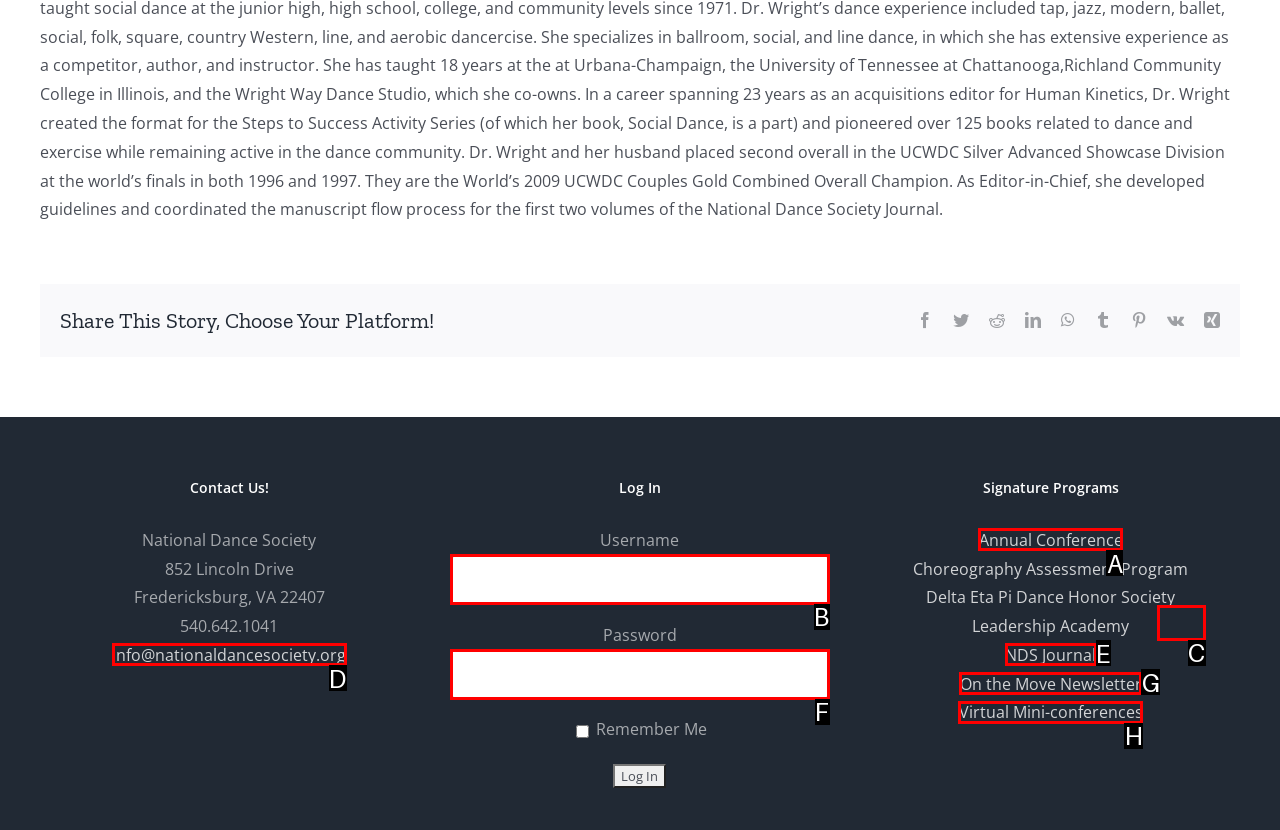Select the HTML element that best fits the description: parent_node: Username name="log"
Respond with the letter of the correct option from the choices given.

B